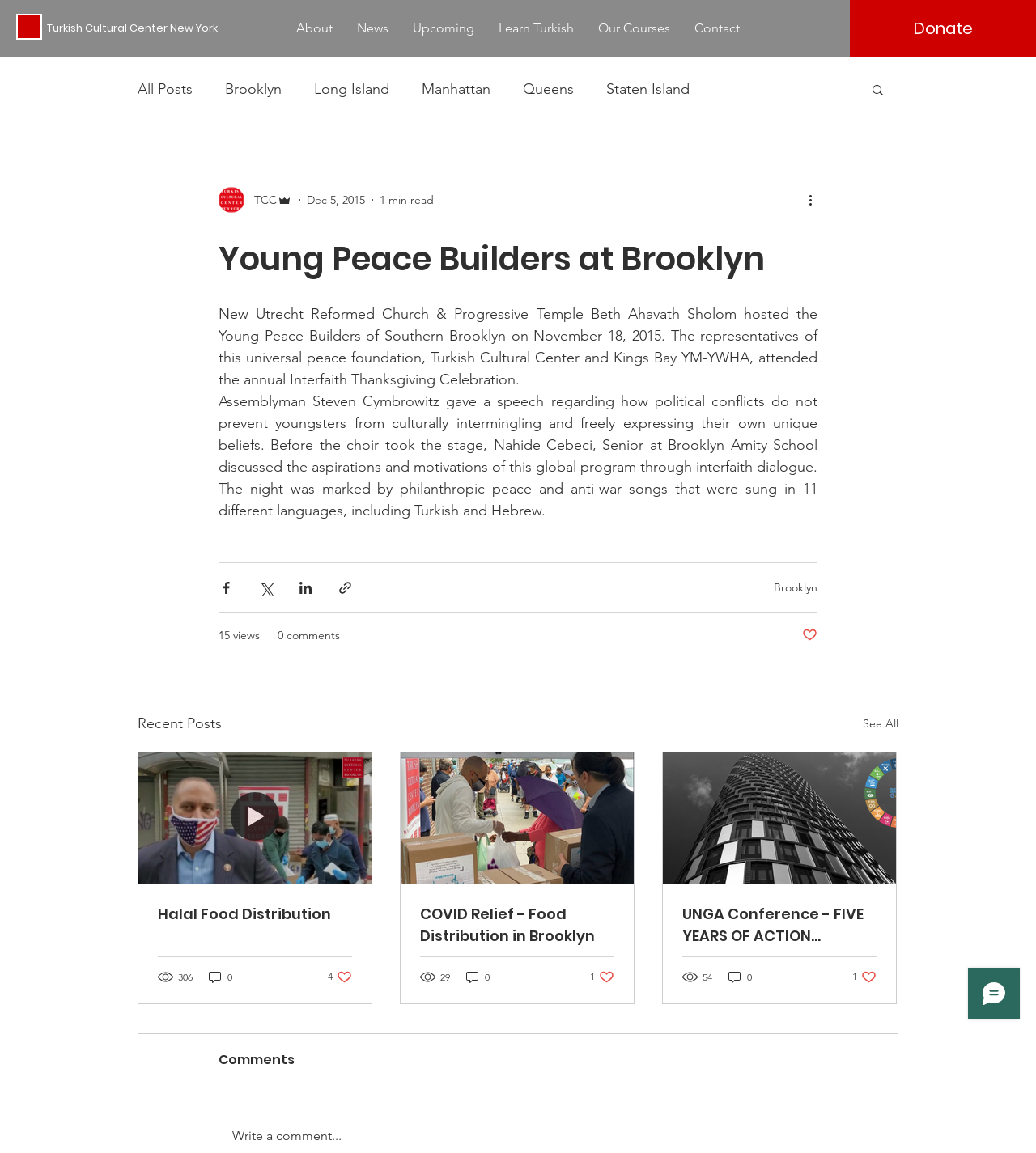Based on the element description: "Halal Food Distribution", identify the UI element and provide its bounding box coordinates. Use four float numbers between 0 and 1, [left, top, right, bottom].

[0.152, 0.783, 0.34, 0.802]